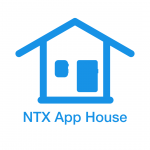Please provide a brief answer to the following inquiry using a single word or phrase:
What is the background color of the logo?

White